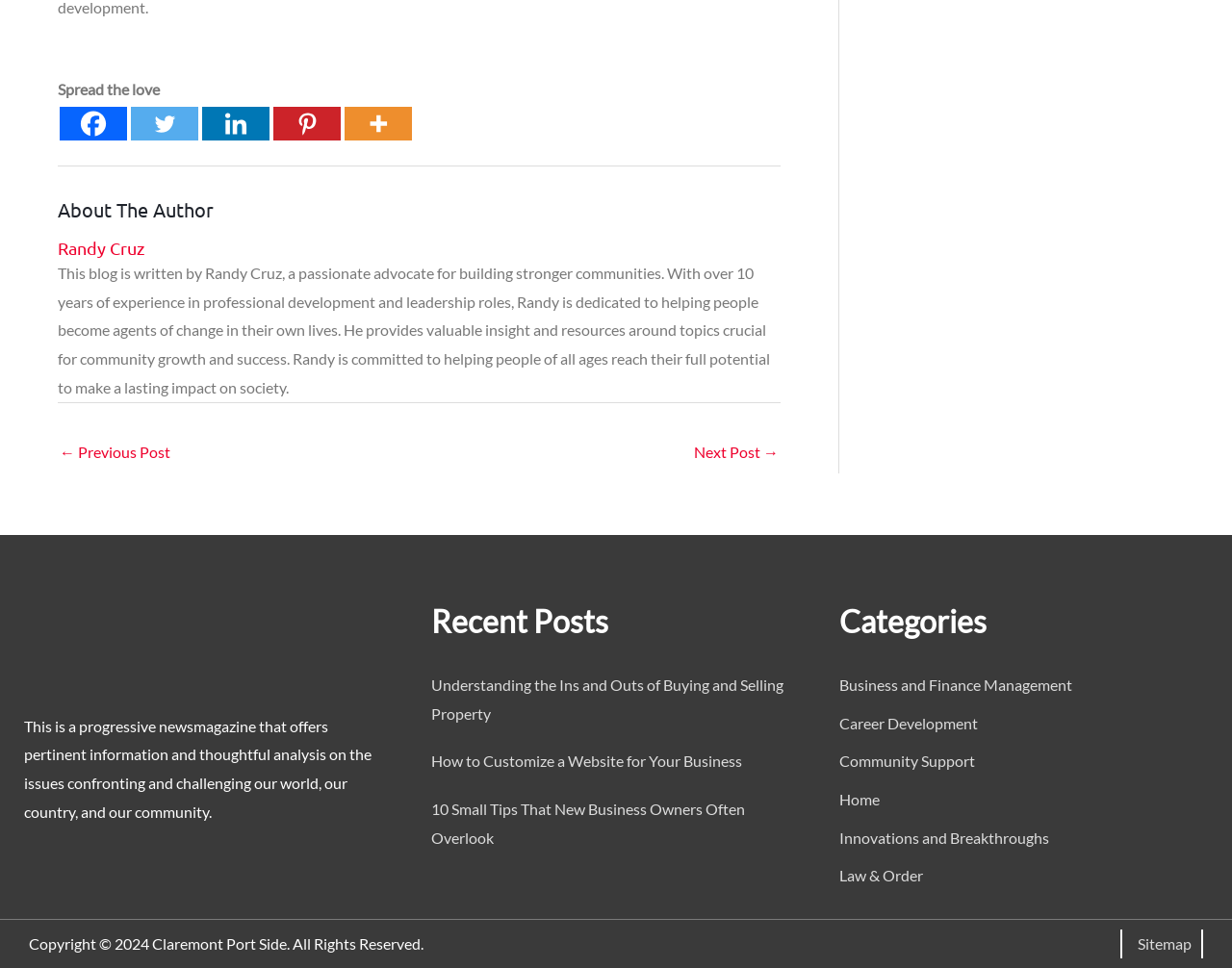Please provide a short answer using a single word or phrase for the question:
What is the copyright year?

2024